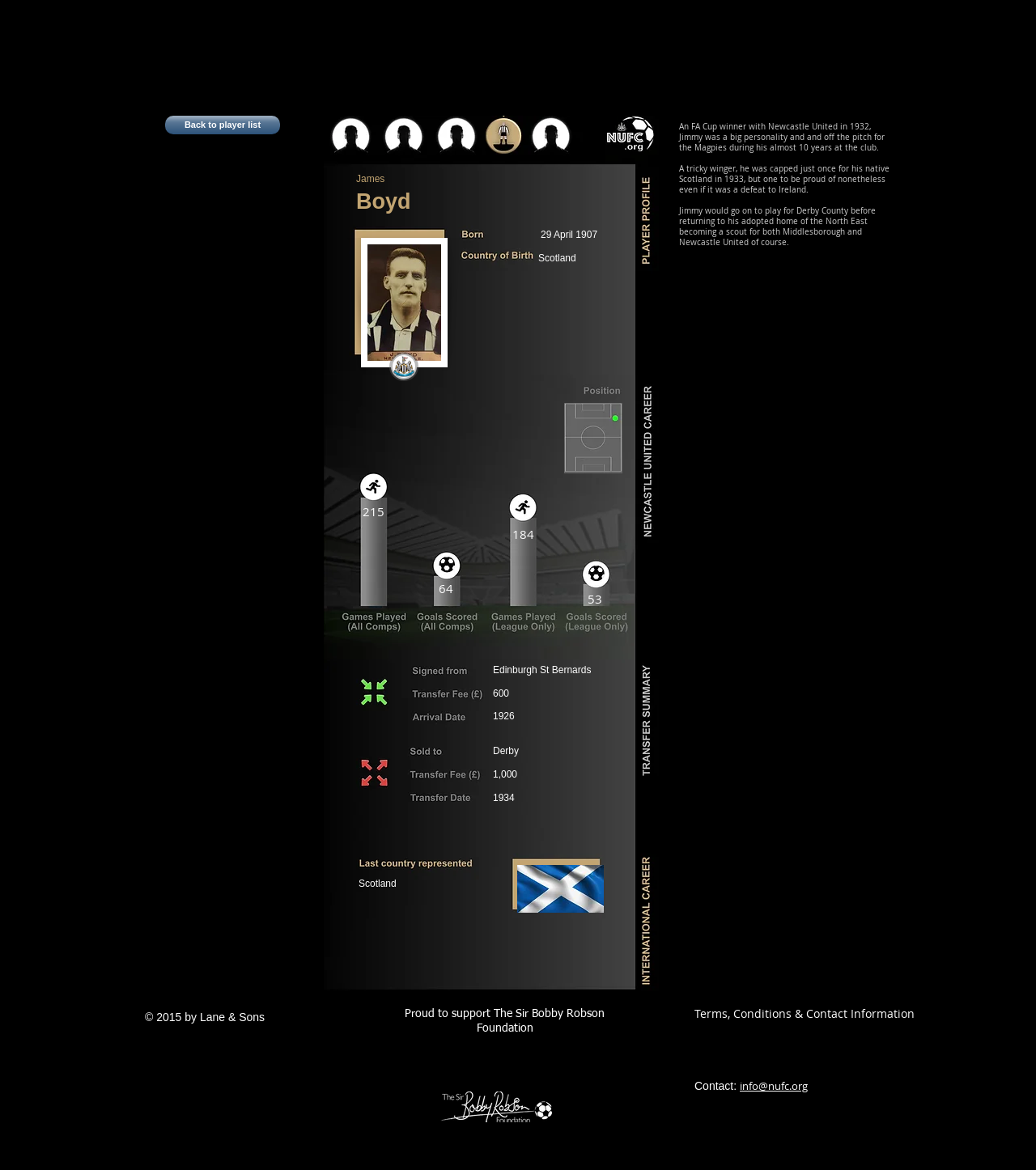Answer the following query with a single word or phrase:
What is the name of the foundation supported by the website?

The Sir Bobby Robson Foundation